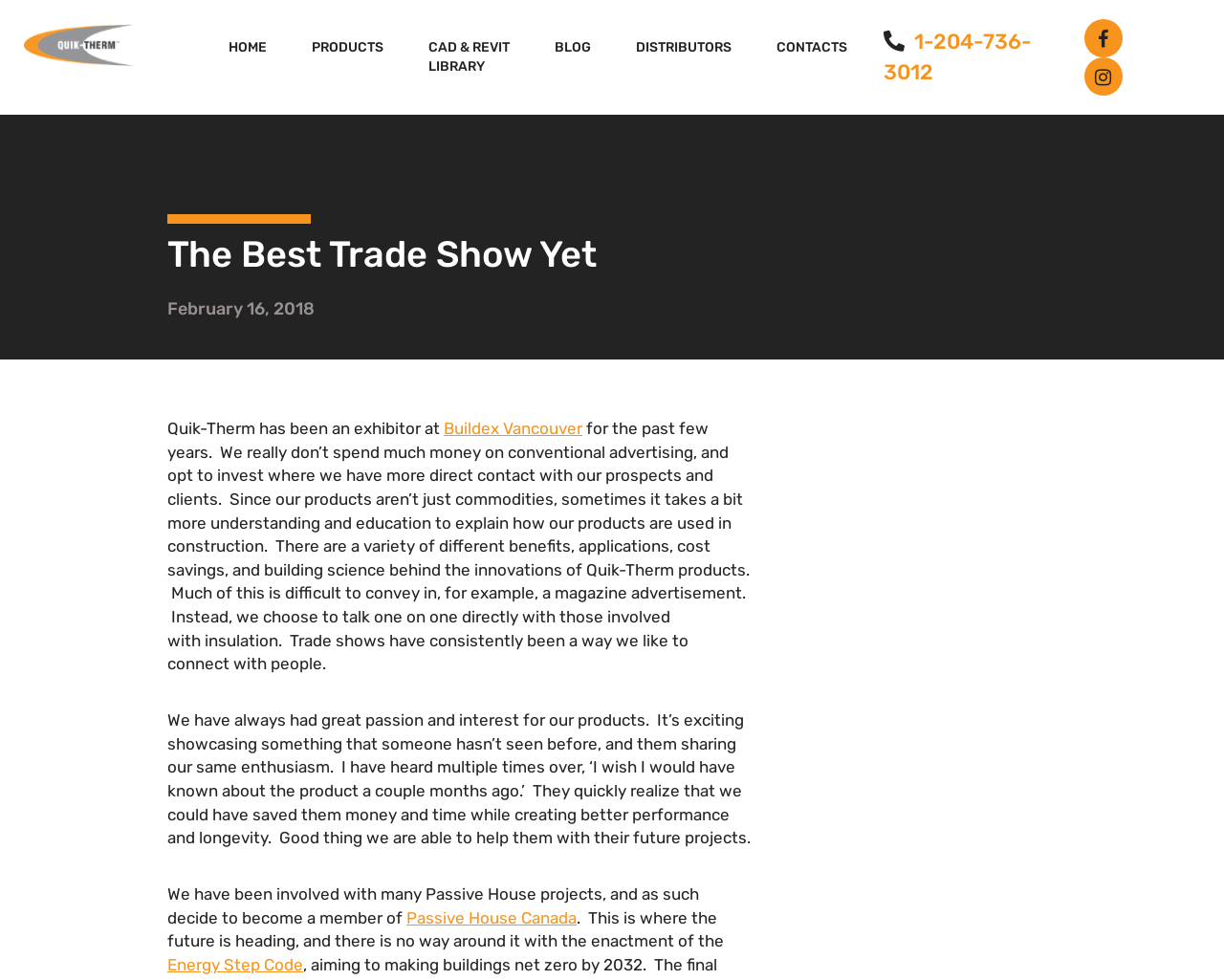What is the event where Quik-Therm has been an exhibitor?
Please give a detailed and thorough answer to the question, covering all relevant points.

According to the text, Quik-Therm has been an exhibitor at Buildex Vancouver for the past few years, which is mentioned in the paragraph below the heading 'The Best Trade Show Yet'.